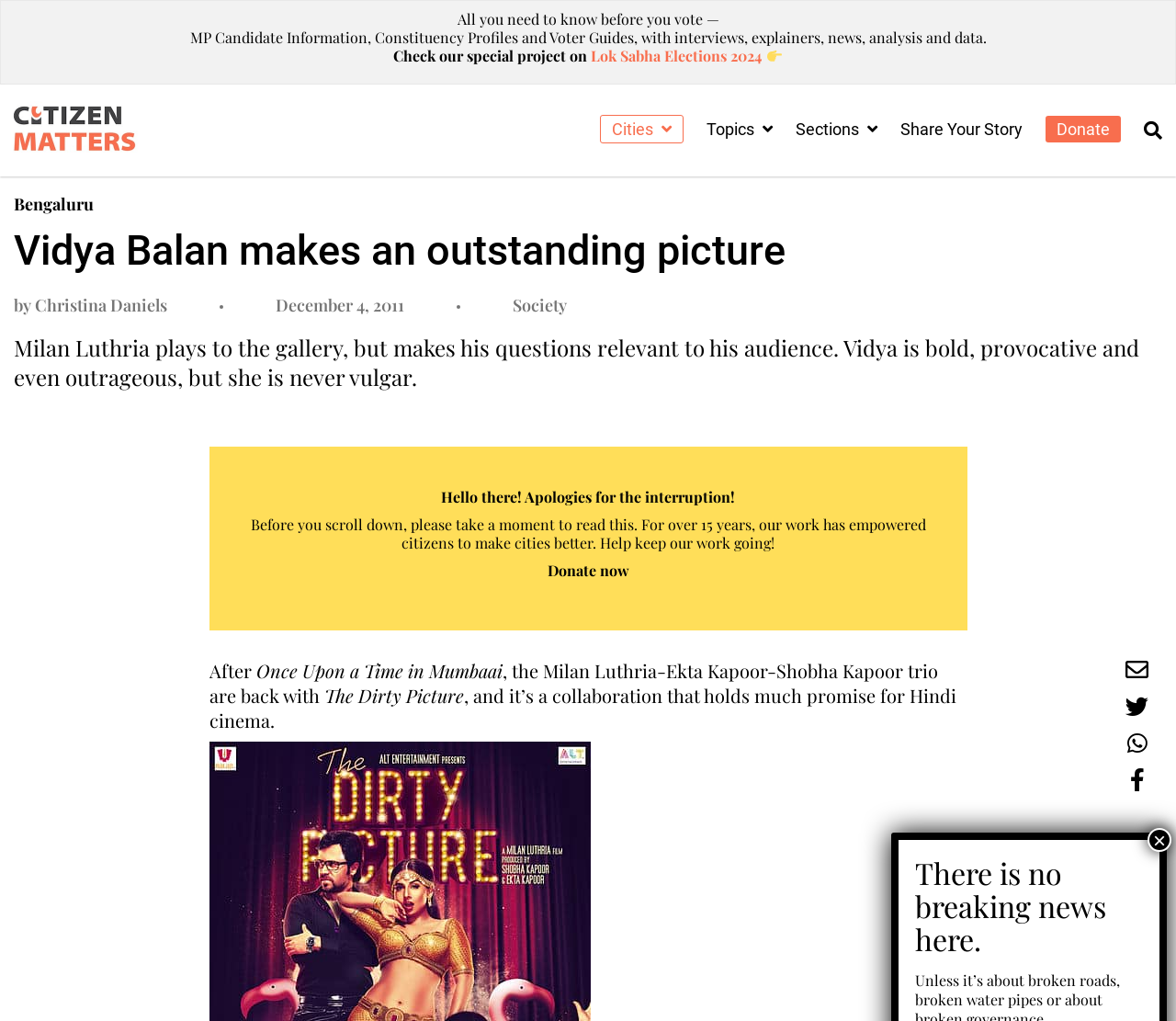Could you specify the bounding box coordinates for the clickable section to complete the following instruction: "Read the article by Christina Daniels"?

[0.03, 0.288, 0.142, 0.309]